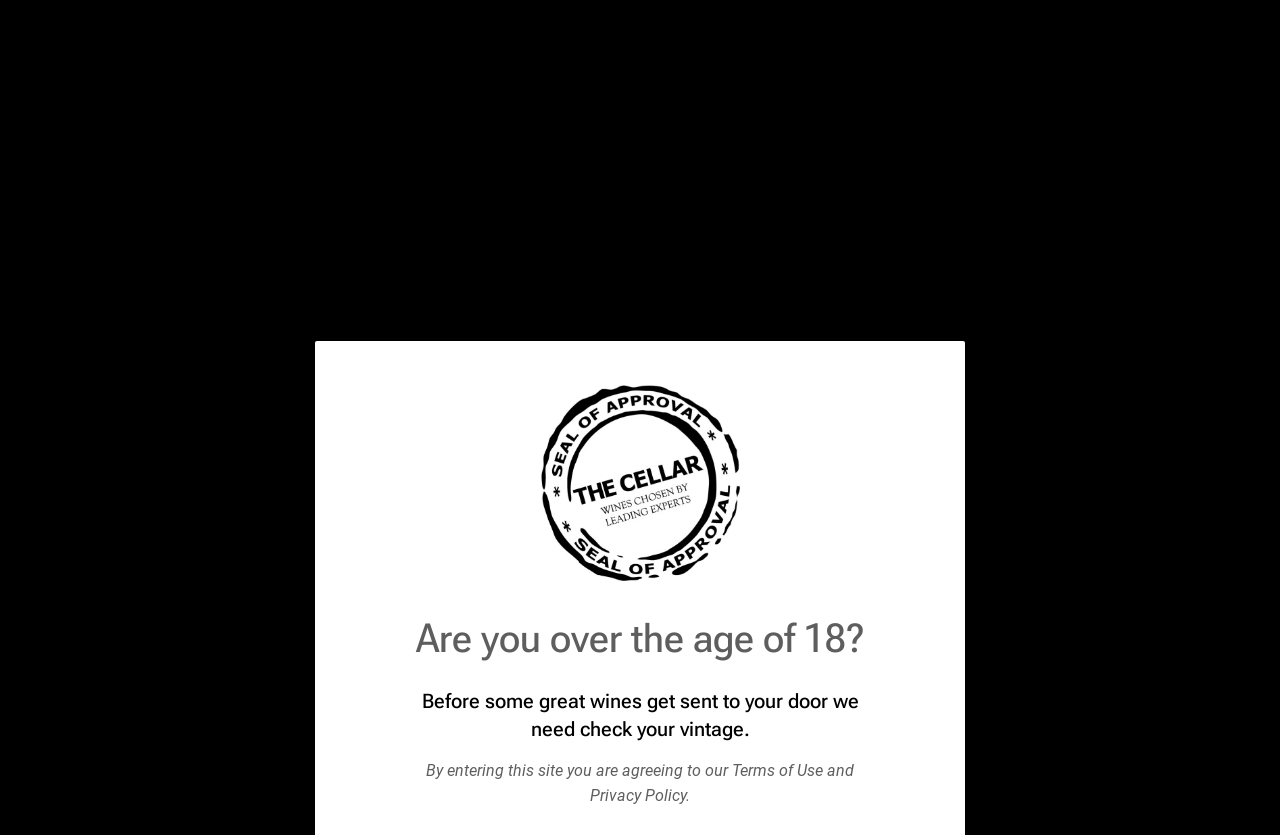Identify the bounding box coordinates for the element that needs to be clicked to fulfill this instruction: "Read more about Home Shopping Network". Provide the coordinates in the format of four float numbers between 0 and 1: [left, top, right, bottom].

None